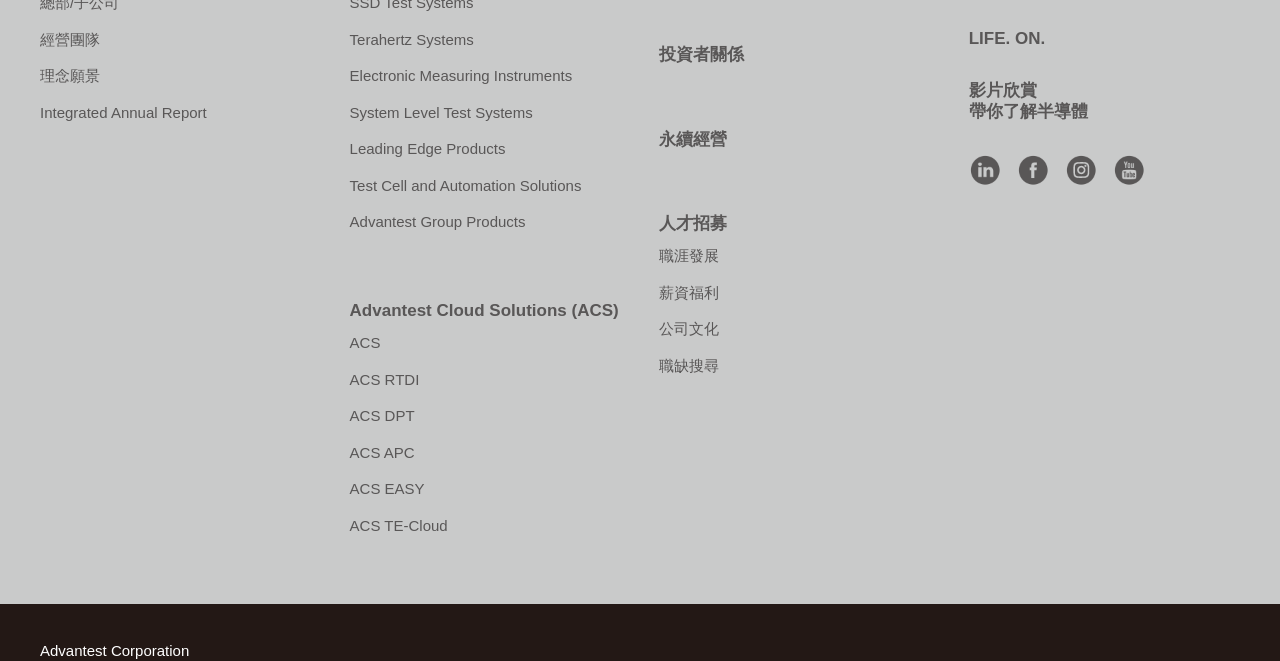Please determine the bounding box coordinates of the element's region to click for the following instruction: "View 'Integrated Annual Report'".

[0.031, 0.157, 0.162, 0.183]